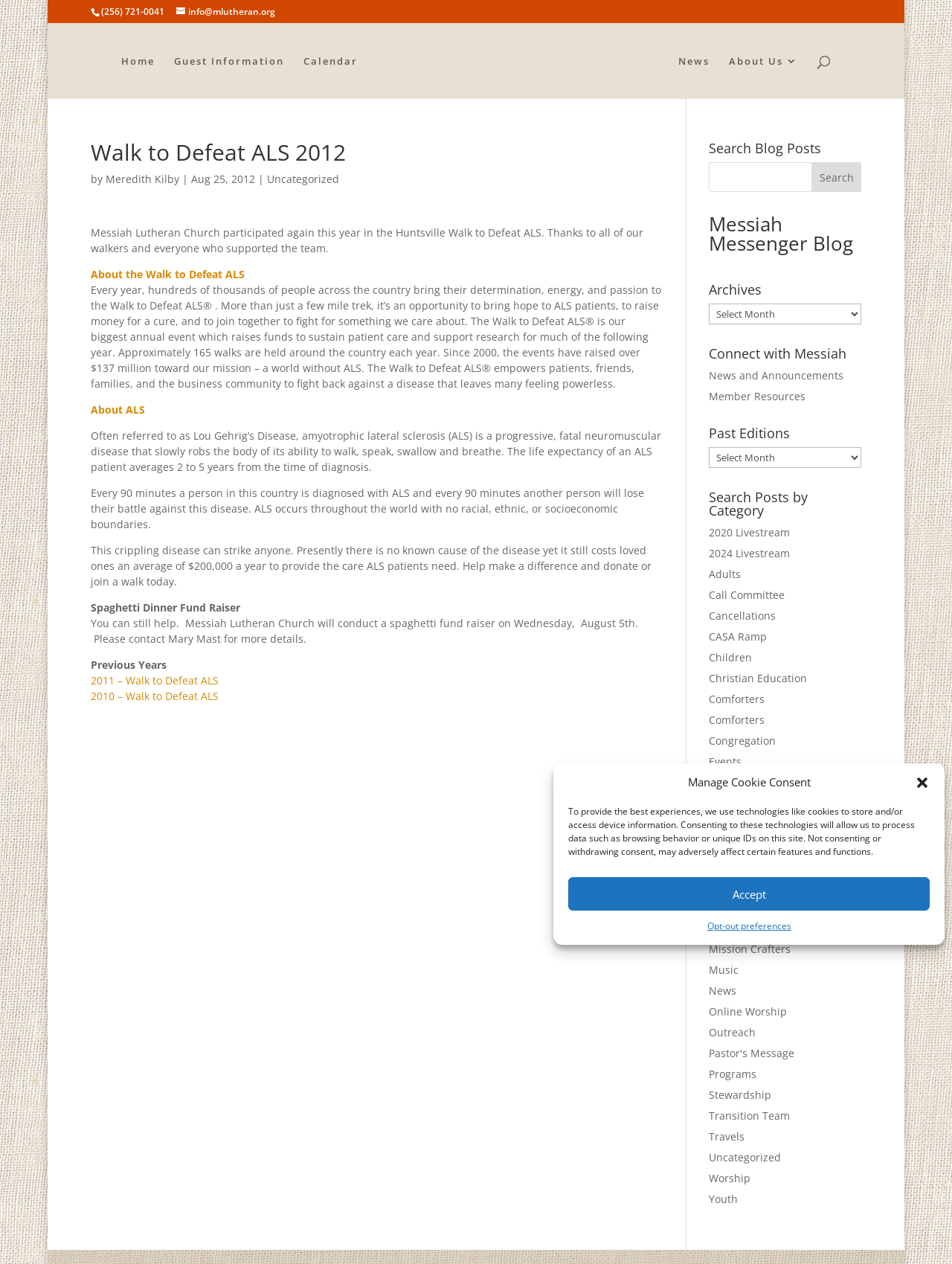What is the life expectancy of an ALS patient?
Provide an in-depth and detailed explanation in response to the question.

I found the life expectancy of an ALS patient by reading the static text element with the bounding box coordinates [0.095, 0.339, 0.694, 0.375]. The text content of this element states that the life expectancy of an ALS patient averages 2 to 5 years from the time of diagnosis.